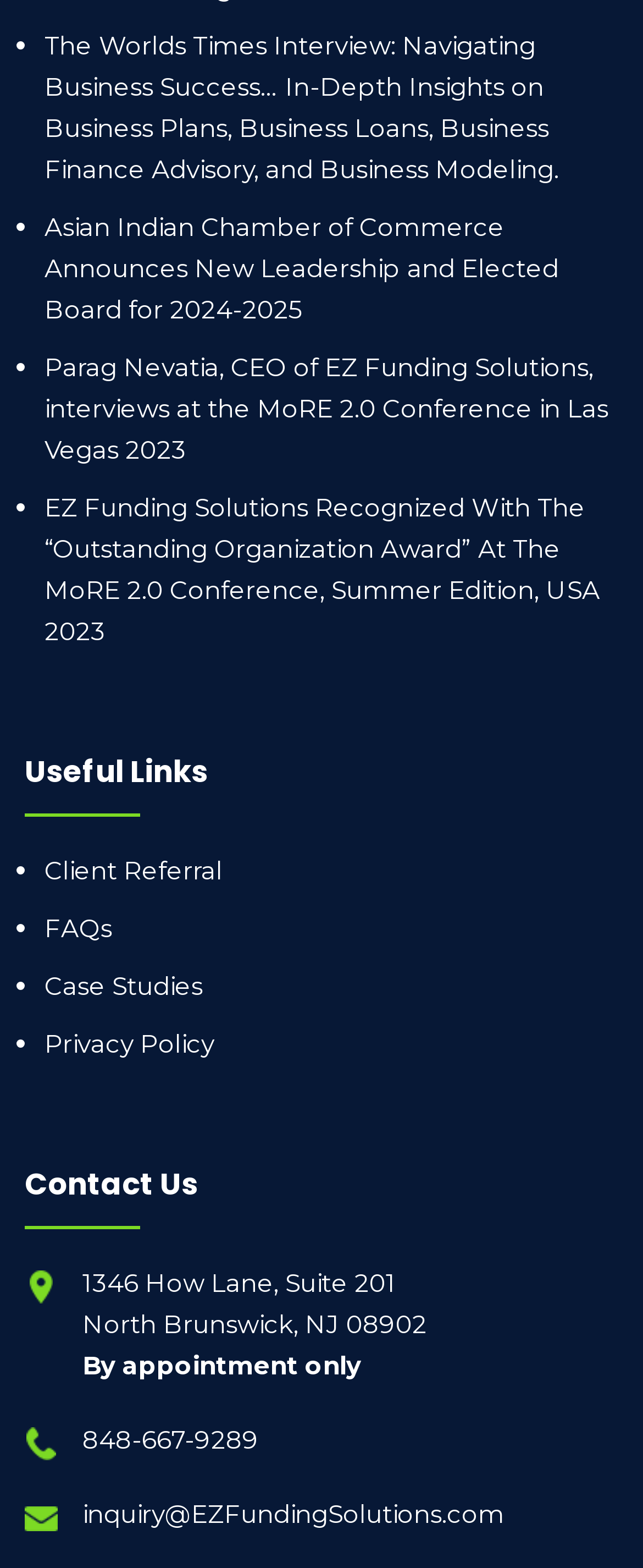Locate the bounding box coordinates of the item that should be clicked to fulfill the instruction: "Read the article about The Worlds Times Interview".

[0.069, 0.019, 0.869, 0.118]